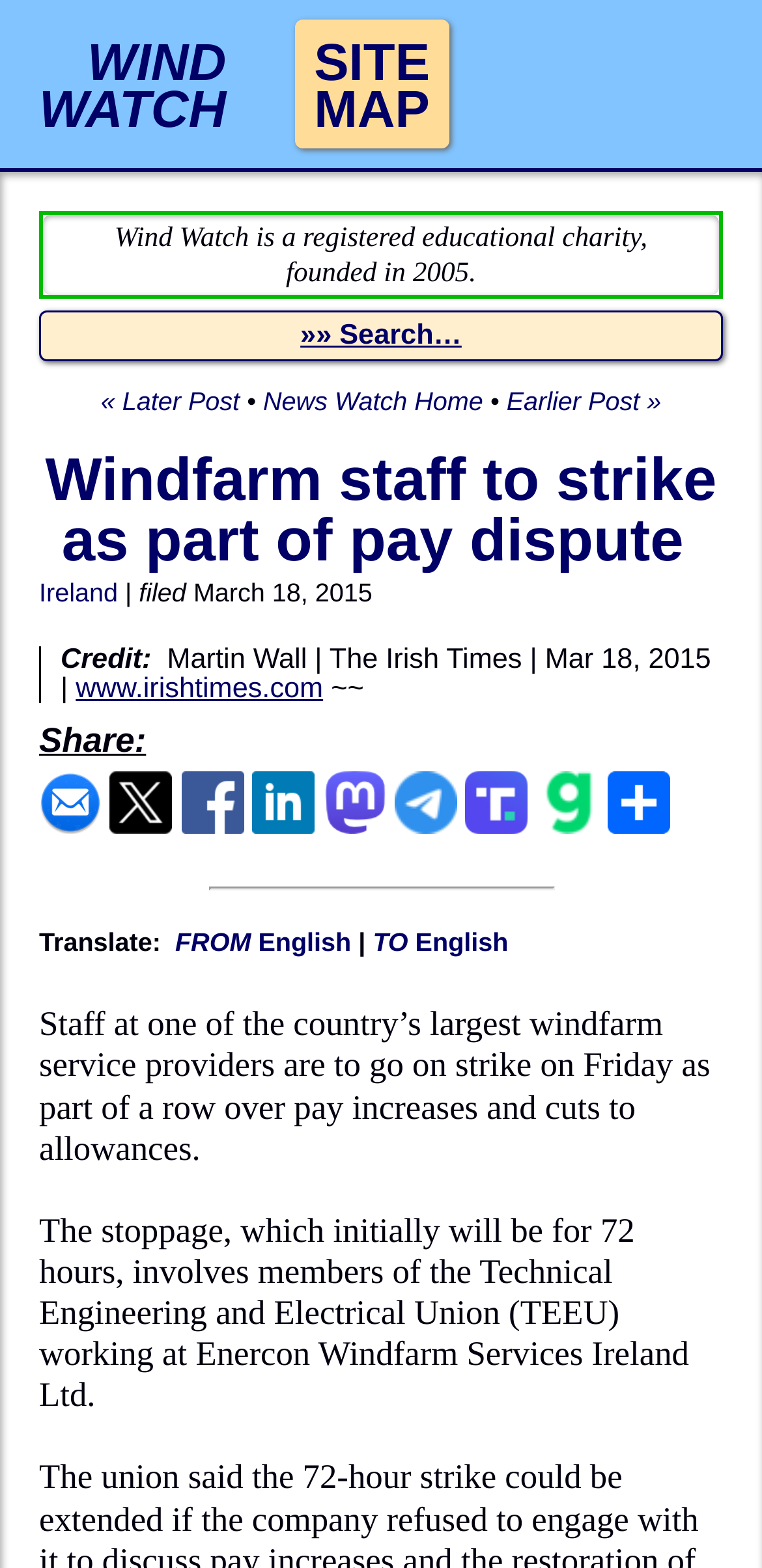What is the name of the company affected by the strike?
Based on the screenshot, provide your answer in one word or phrase.

Enercon Windfarm Services Ireland Ltd